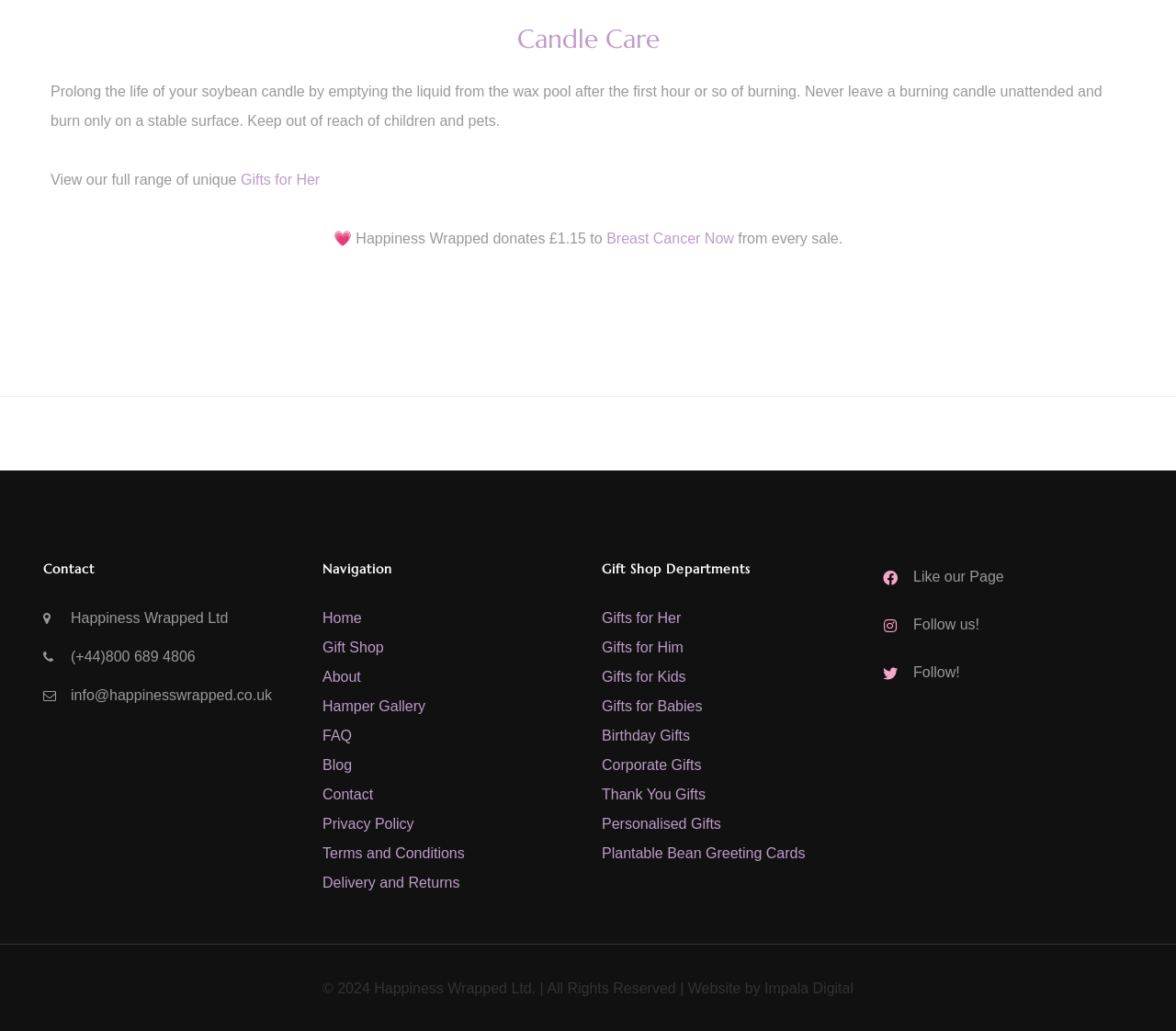How much does Happiness Wrapped donate to Breast Cancer Now?
Answer the question with a thorough and detailed explanation.

The text states that Happiness Wrapped donates £1.15 to Breast Cancer Now from every sale.